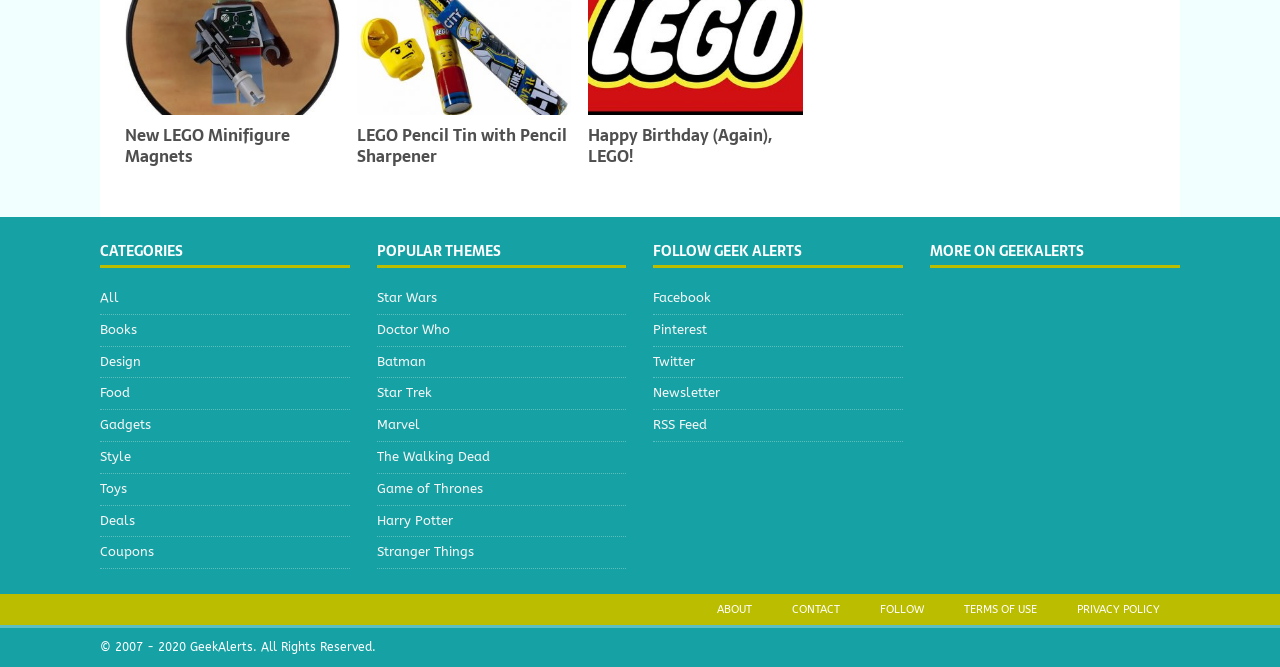Identify the bounding box coordinates of the clickable region to carry out the given instruction: "Click on the 'New LEGO Minifigure Magnets' link".

[0.098, 0.183, 0.227, 0.253]